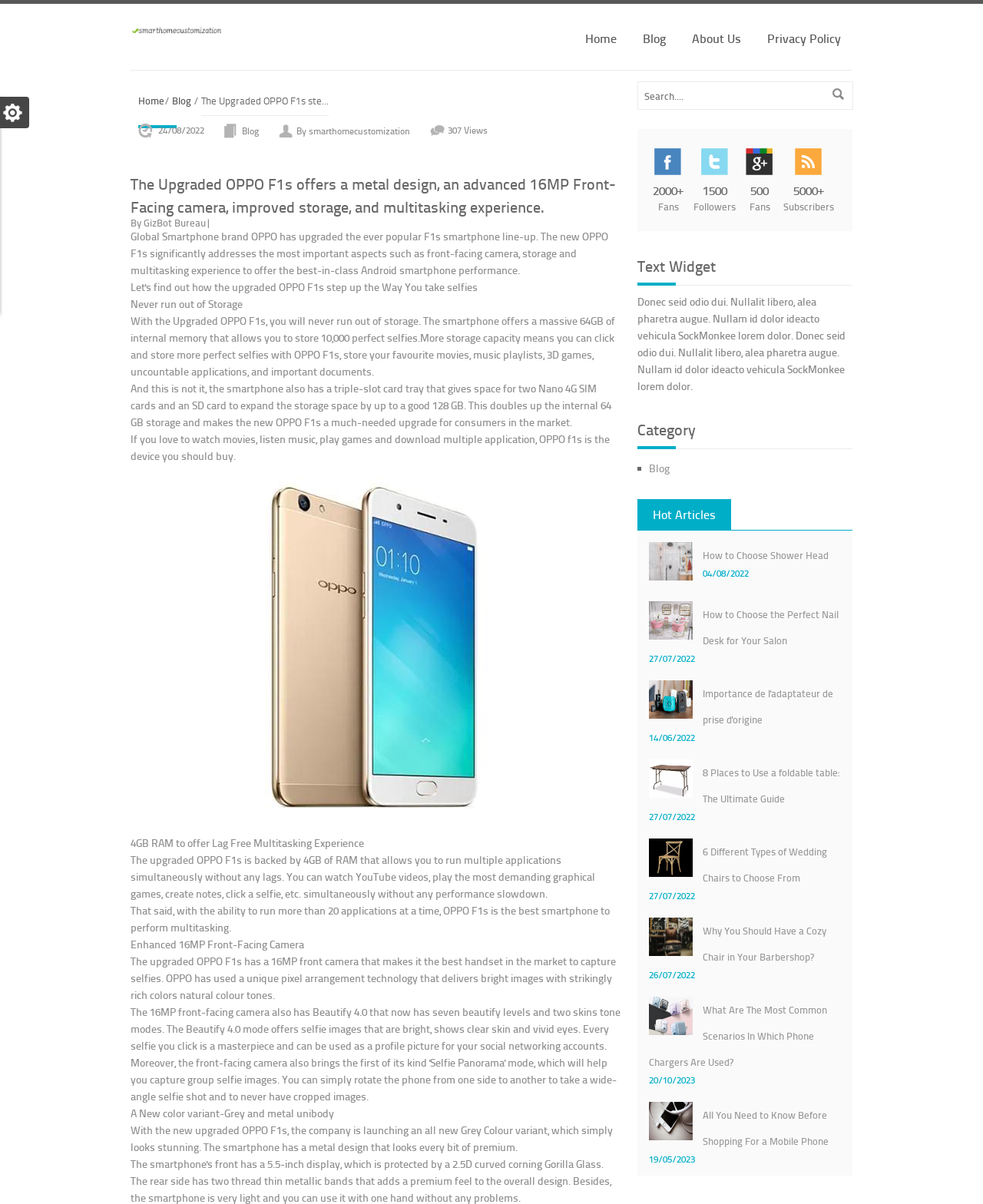Could you locate the bounding box coordinates for the section that should be clicked to accomplish this task: "Search for something in the search bar".

[0.648, 0.068, 0.868, 0.091]